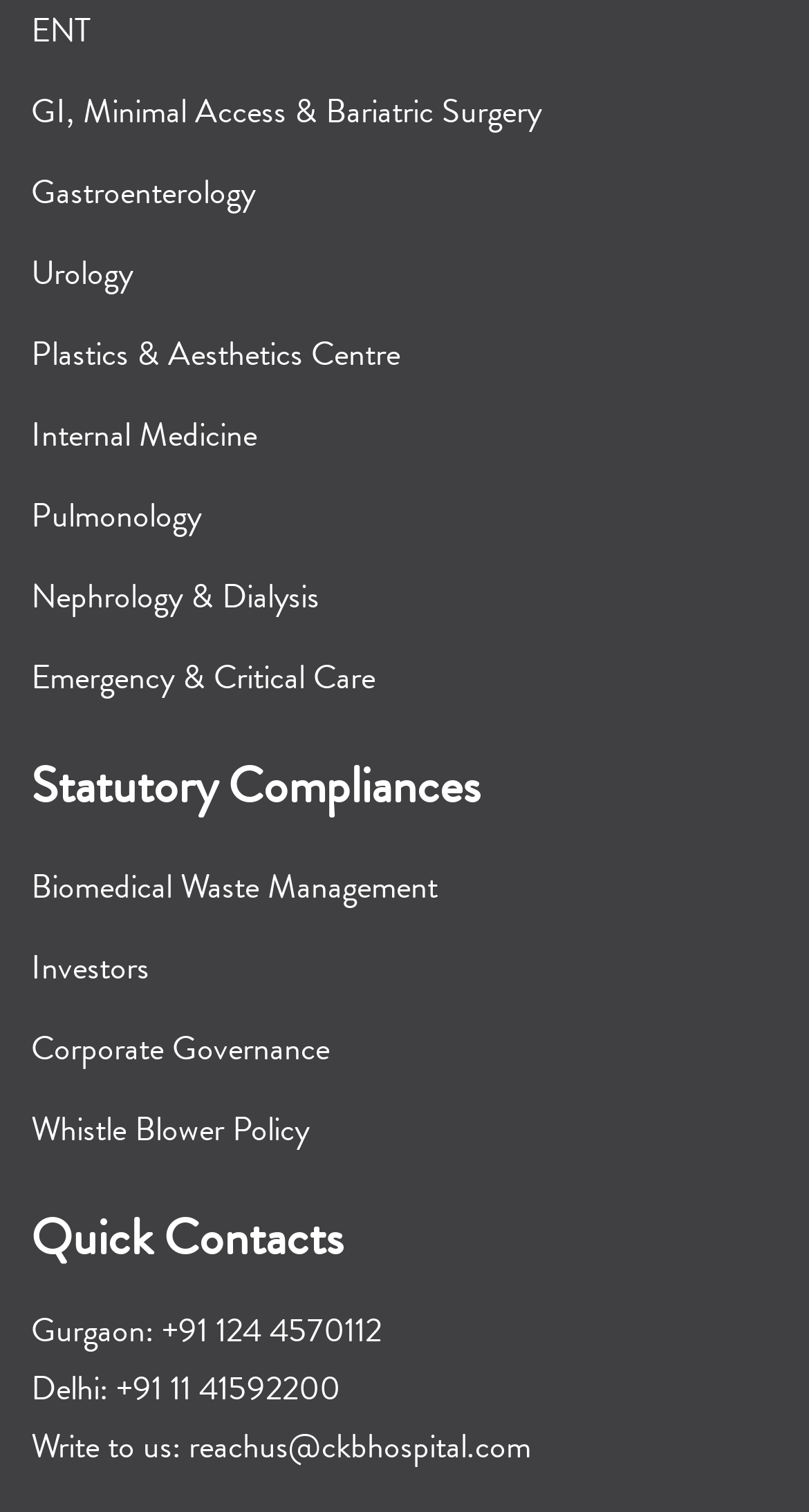What is the 'Quick Contacts' section for?
Based on the visual details in the image, please answer the question thoroughly.

The 'Quick Contacts' section provides quick access to the hospital's contact information, including phone numbers and email address, allowing visitors to easily get in touch with the hospital.